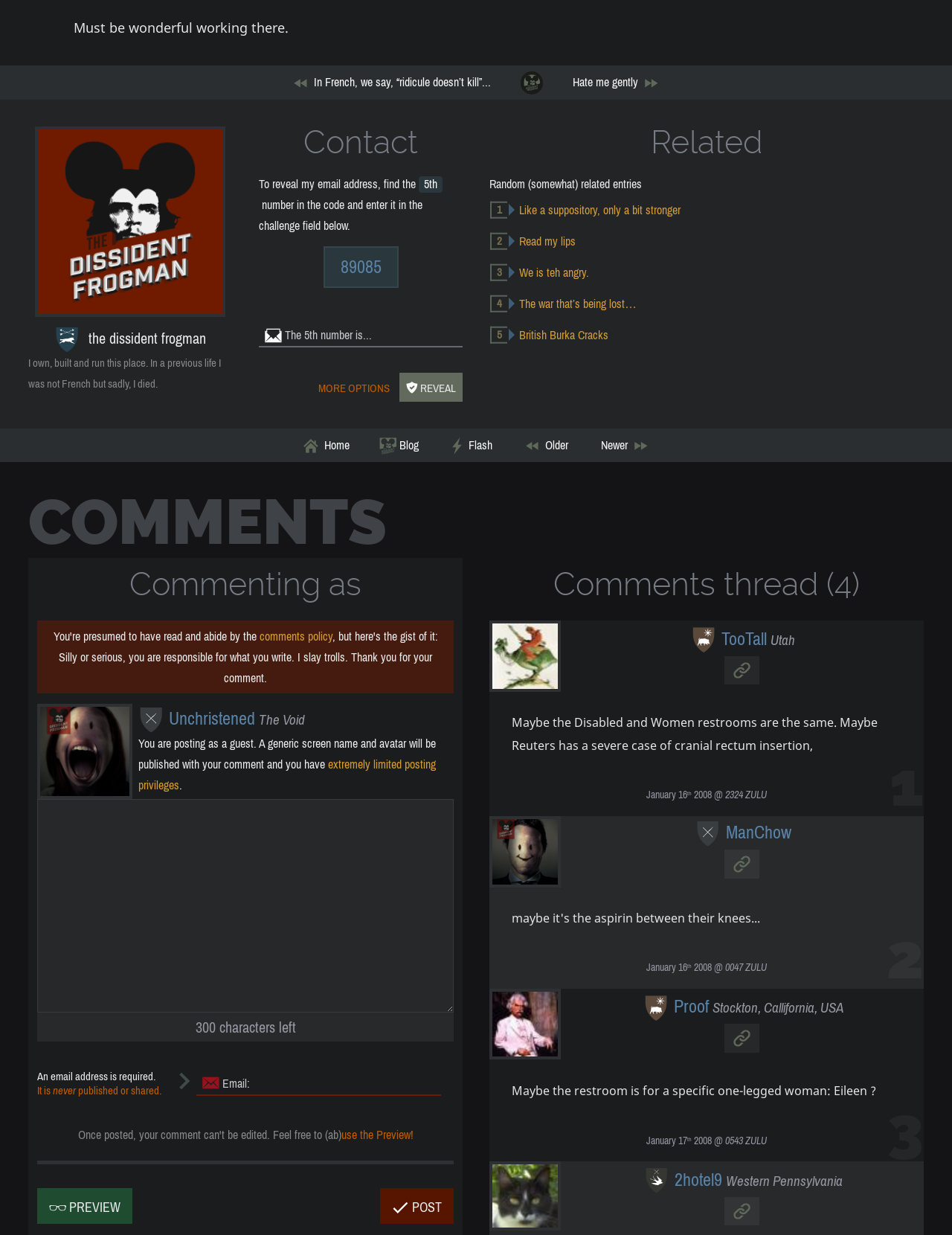Please identify the bounding box coordinates of the element that needs to be clicked to execute the following command: "Sort the topics by replies". Provide the bounding box using four float numbers between 0 and 1, formatted as [left, top, right, bottom].

None